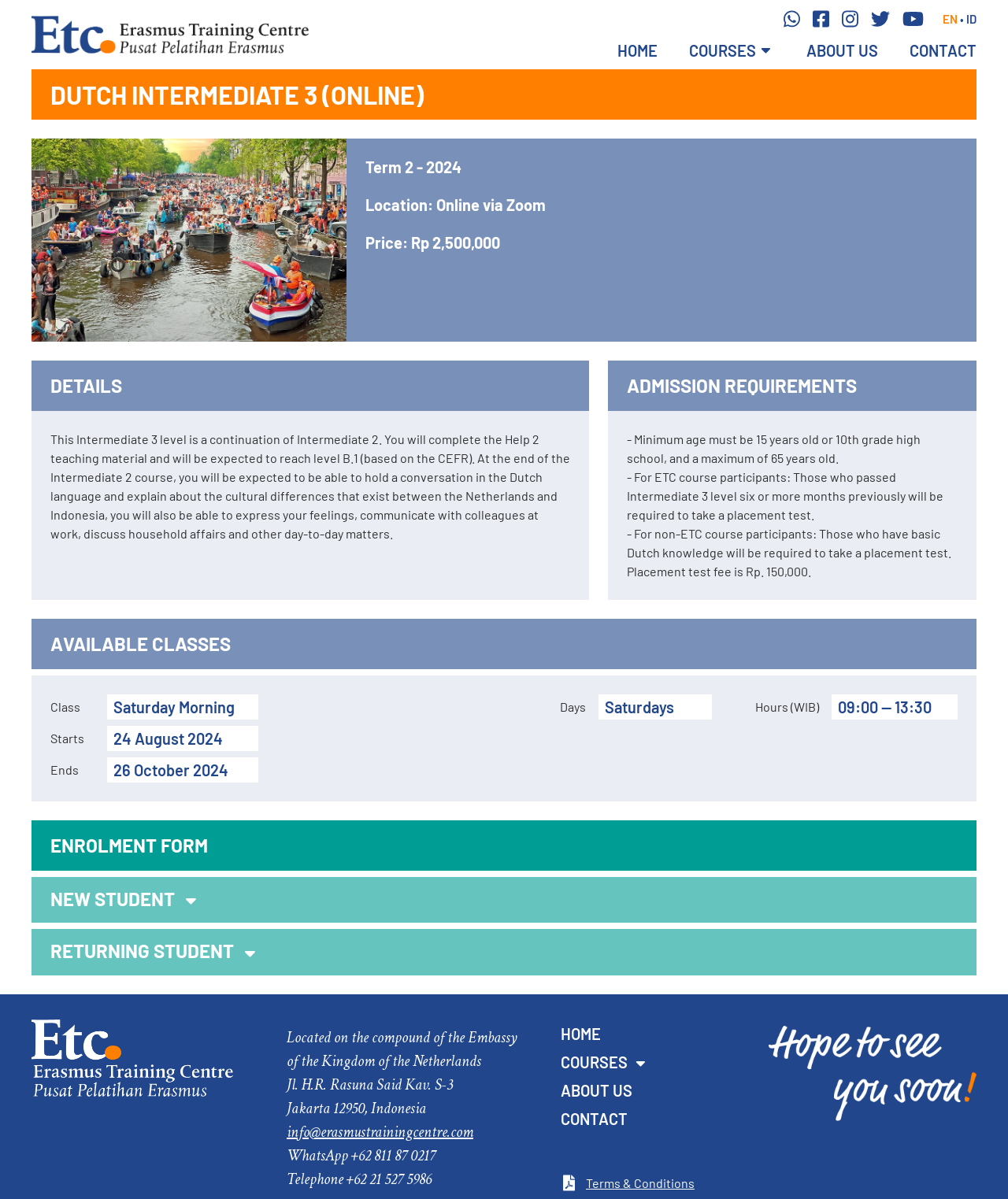Identify and extract the main heading of the webpage.

DUTCH INTERMEDIATE 3 (ONLINE)